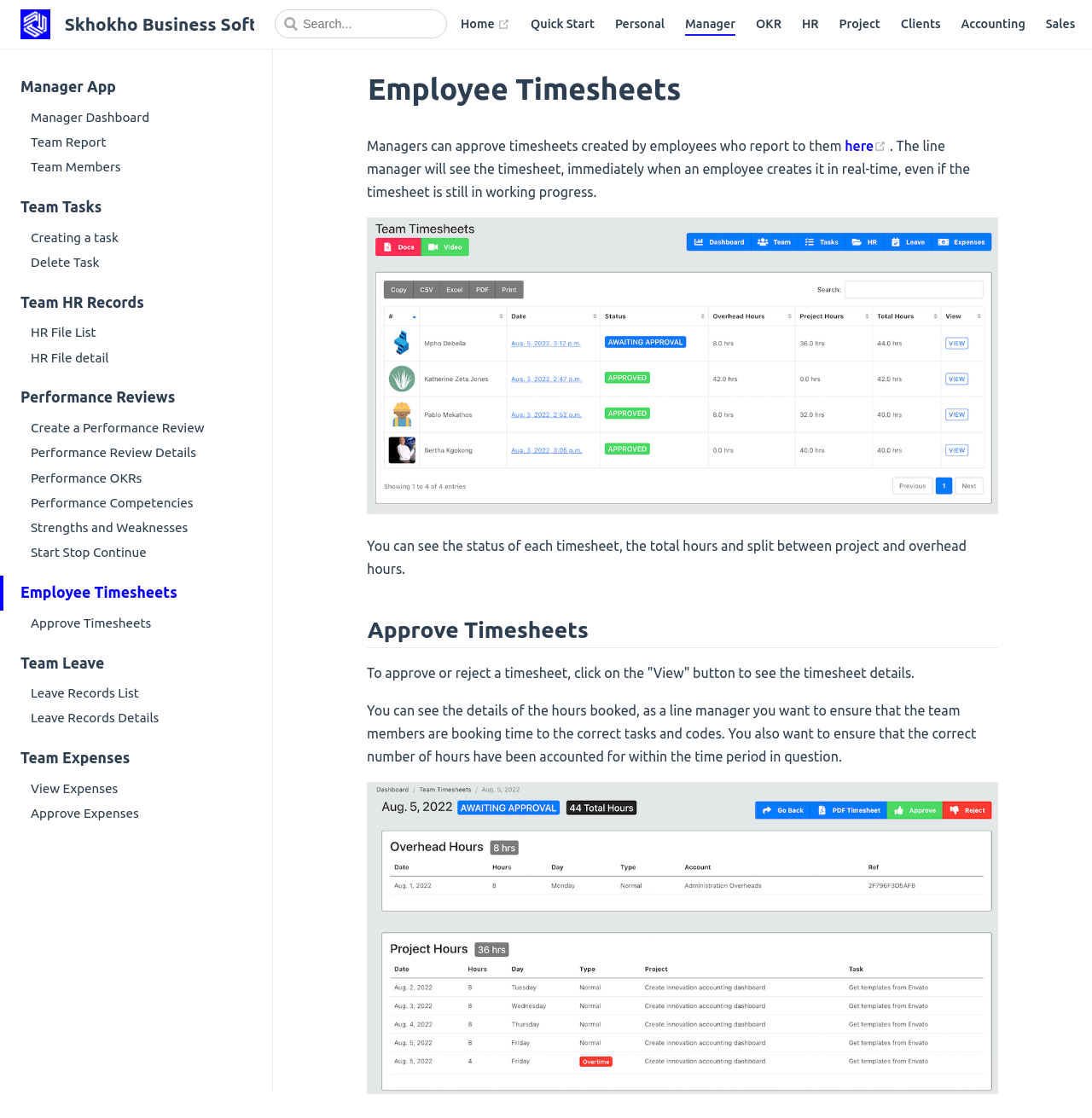Provide the bounding box coordinates for the area that should be clicked to complete the instruction: "View Expenses".

[0.012, 0.694, 0.249, 0.716]